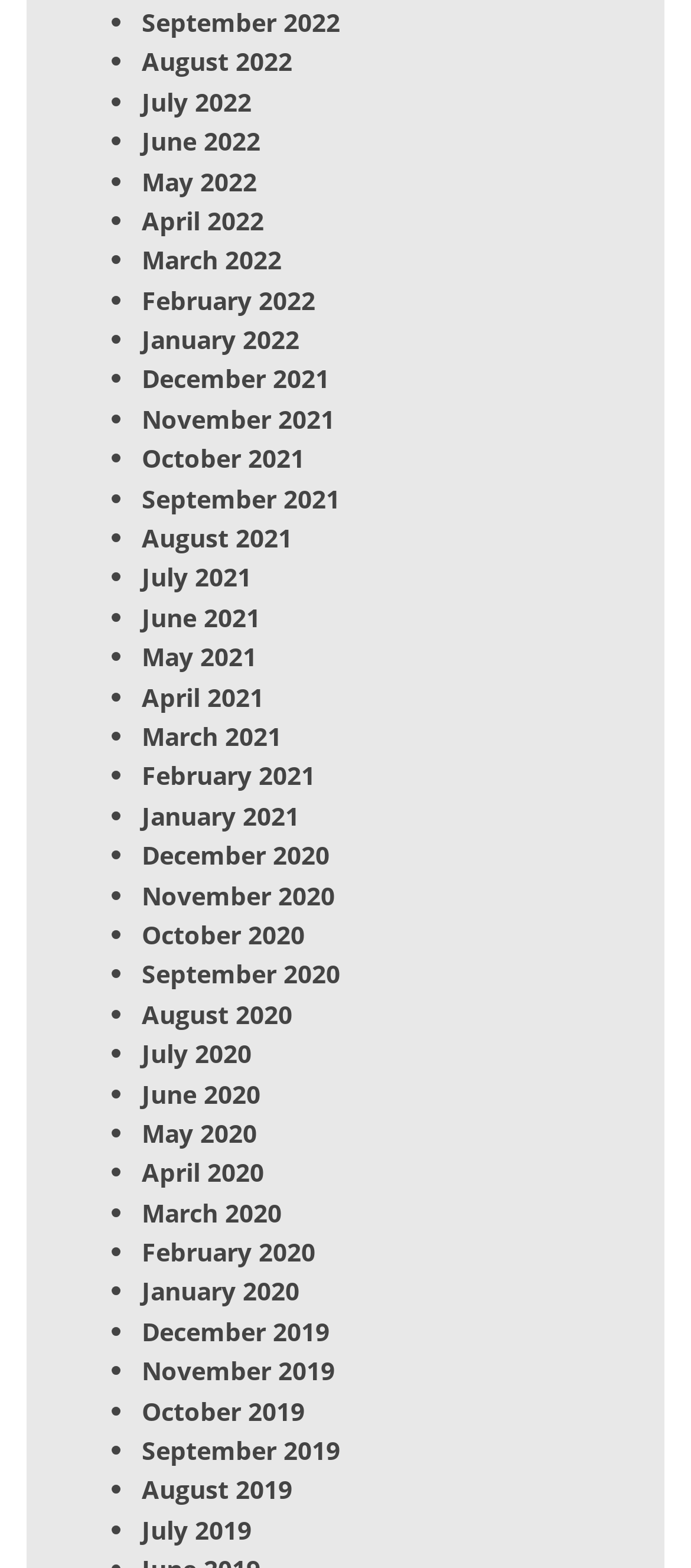Provide the bounding box coordinates of the section that needs to be clicked to accomplish the following instruction: "View August 2021."

[0.205, 0.332, 0.423, 0.354]